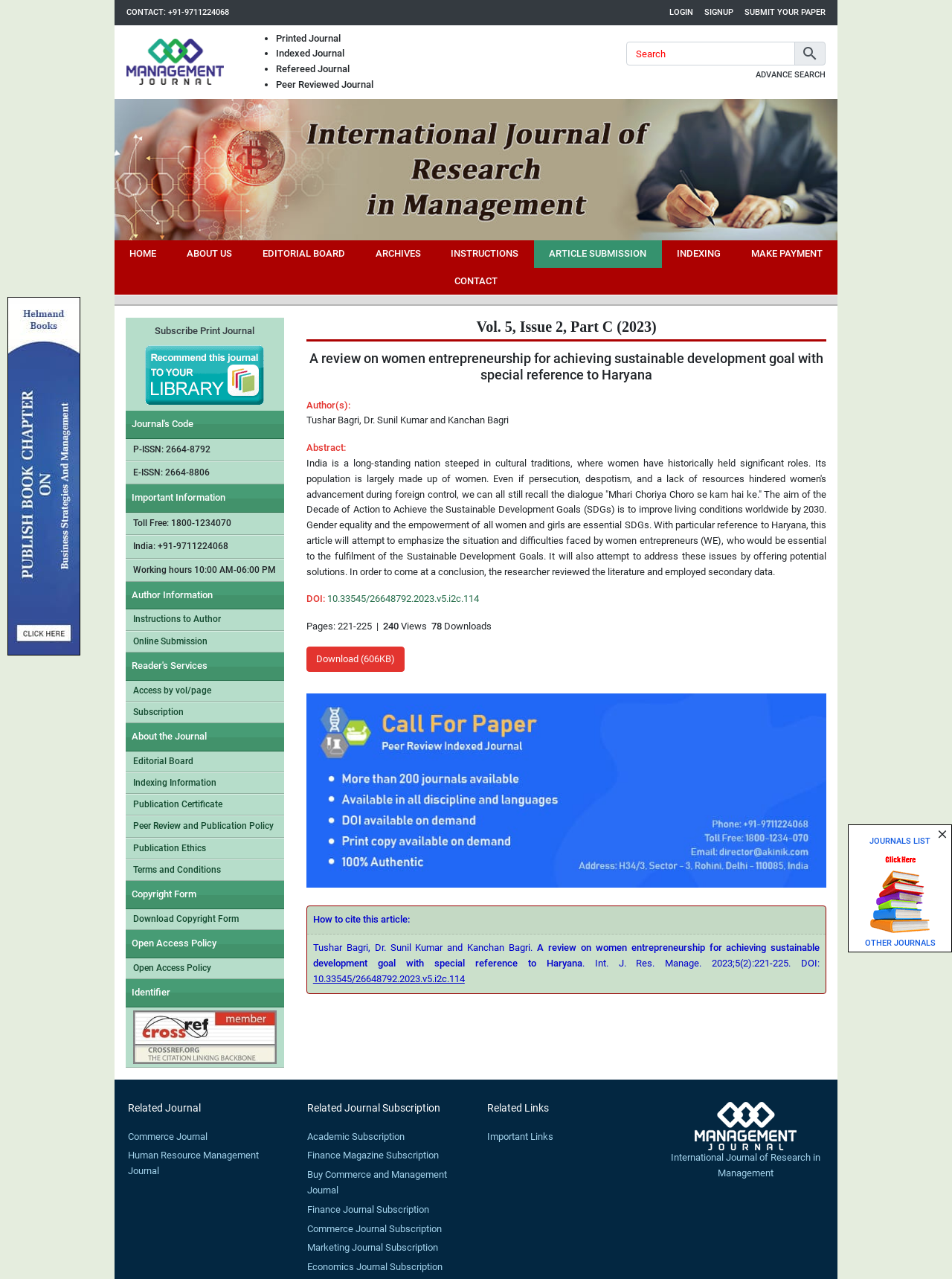What is the contact number?
Based on the image, respond with a single word or phrase.

+91-9711224068